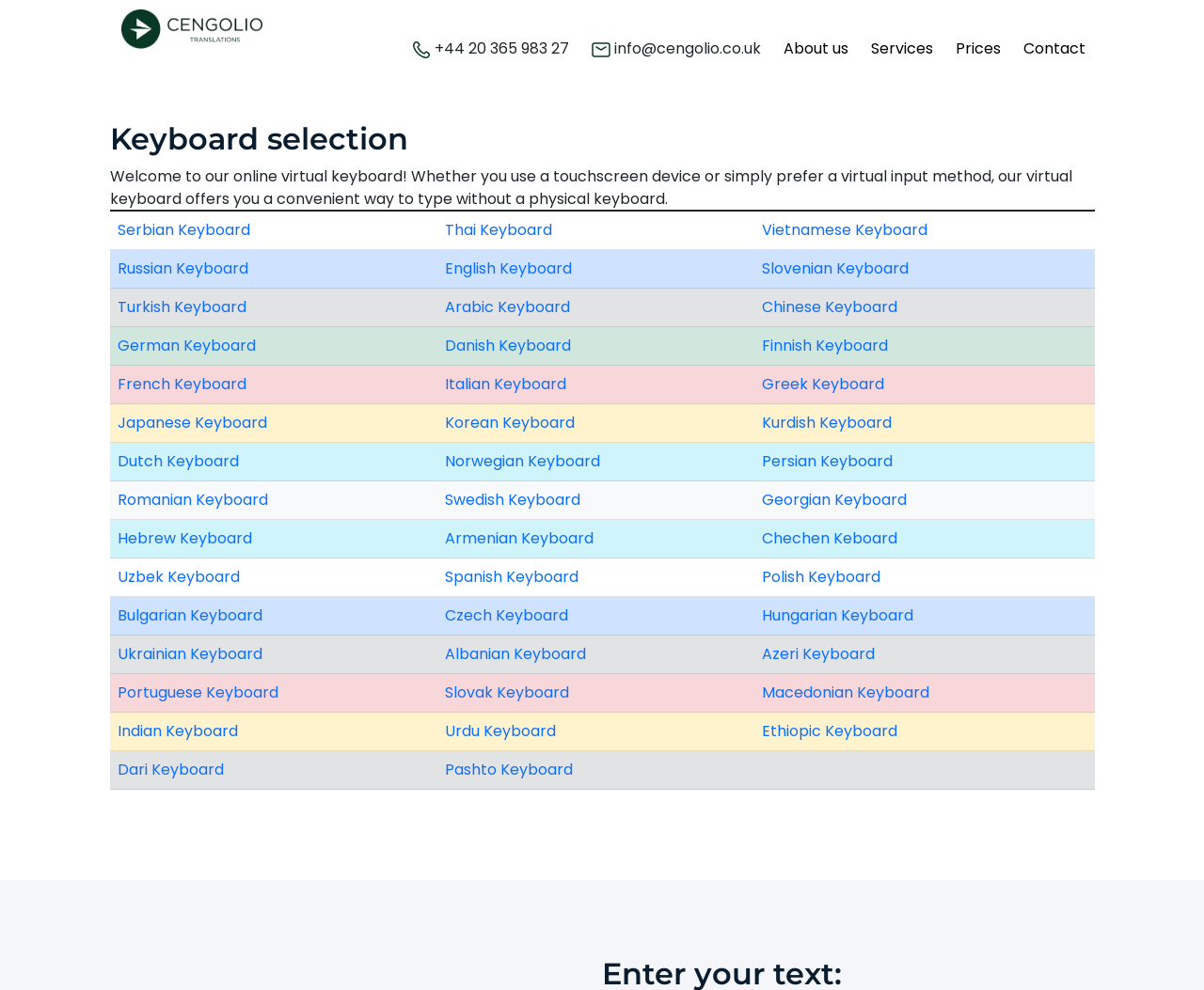Please locate the UI element described by "Albanian Keyboard" and provide its bounding box coordinates.

[0.369, 0.65, 0.487, 0.671]